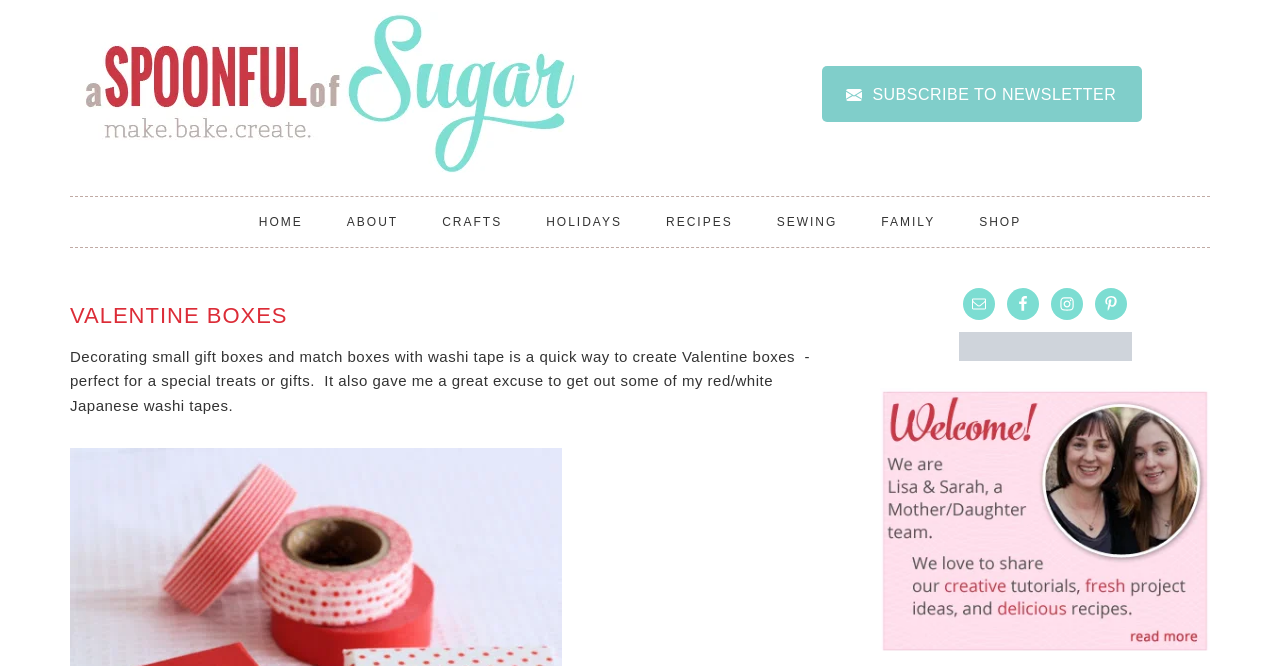What is the location of the 'SHOP' text?
Answer the question with a single word or phrase derived from the image.

Top navigation bar